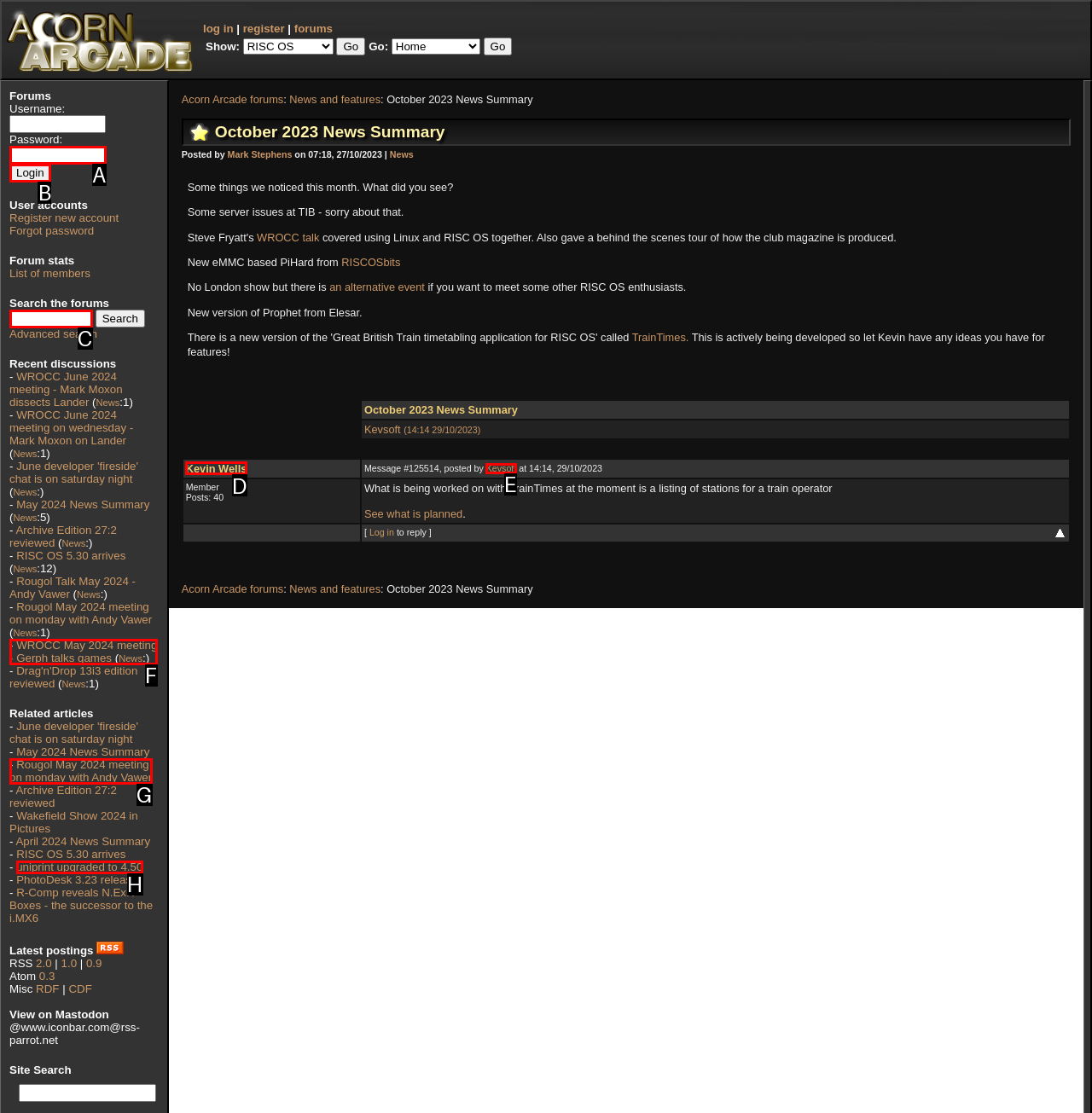Choose the HTML element that best fits the description: Kevin Wells. Answer with the option's letter directly.

D